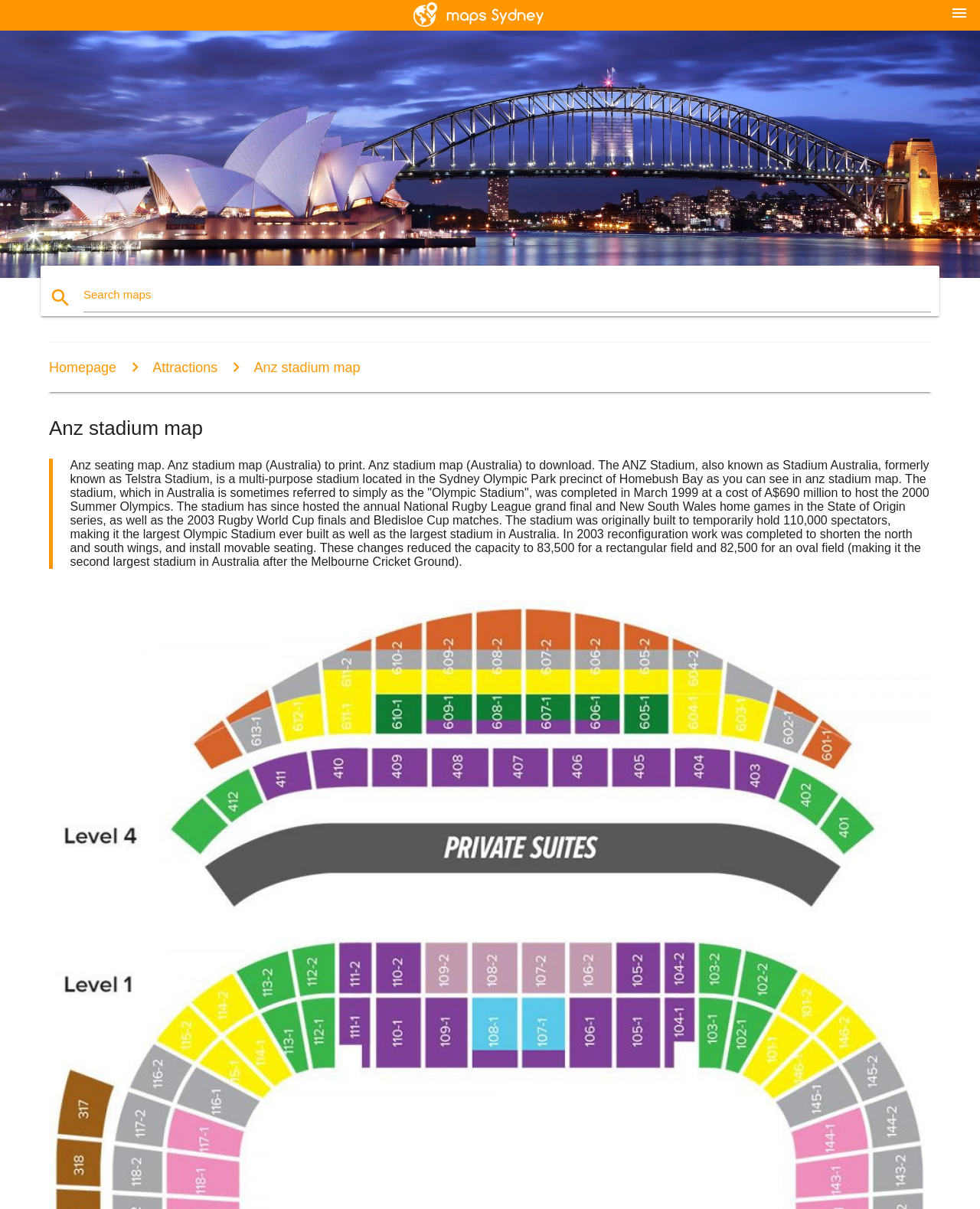What event was hosted in ANZ Stadium in 2003?
Refer to the image and respond with a one-word or short-phrase answer.

Rugby World Cup finals